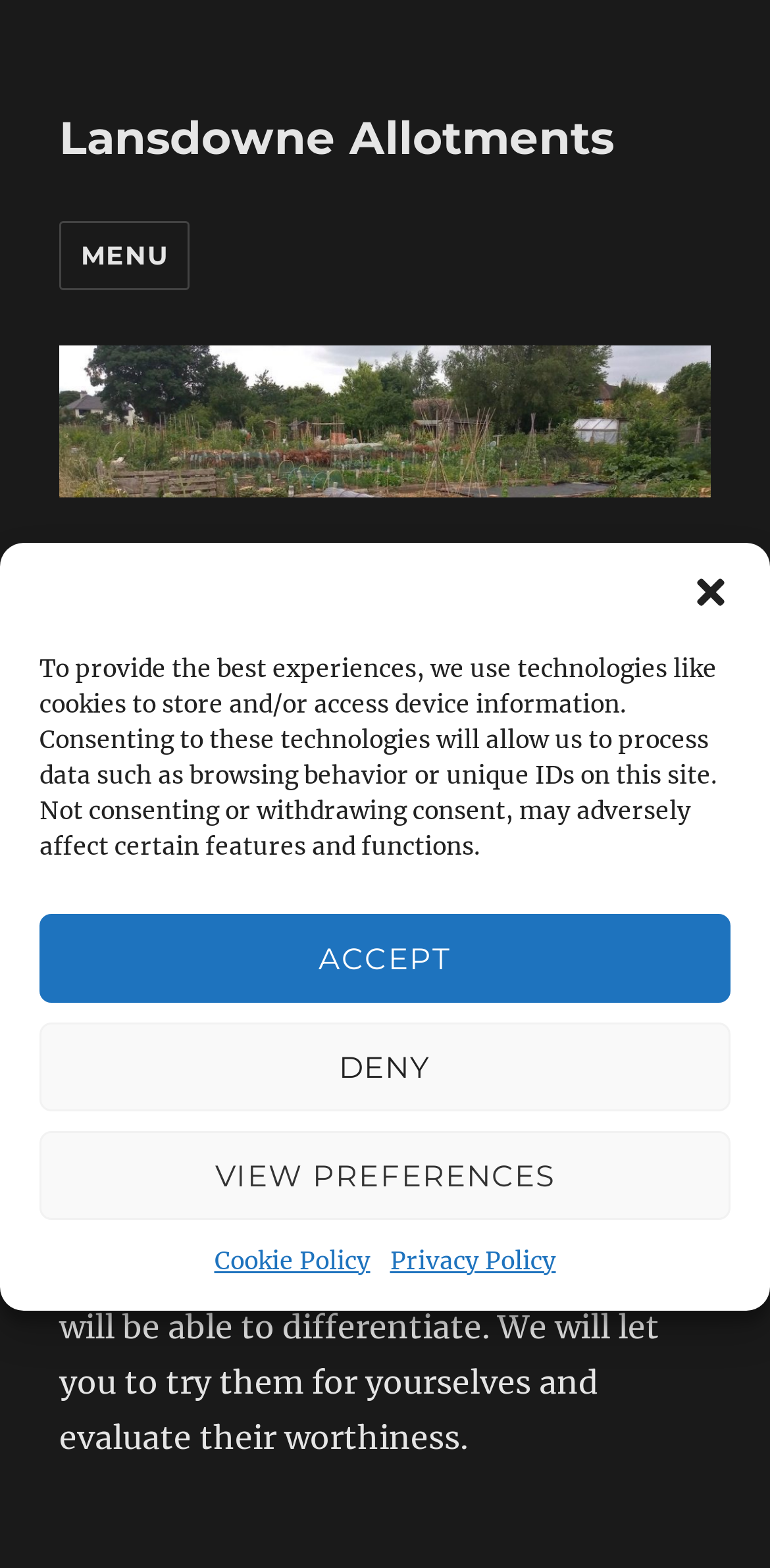Provide the bounding box for the UI element matching this description: "Lansdowne Allotments".

[0.077, 0.07, 0.797, 0.106]